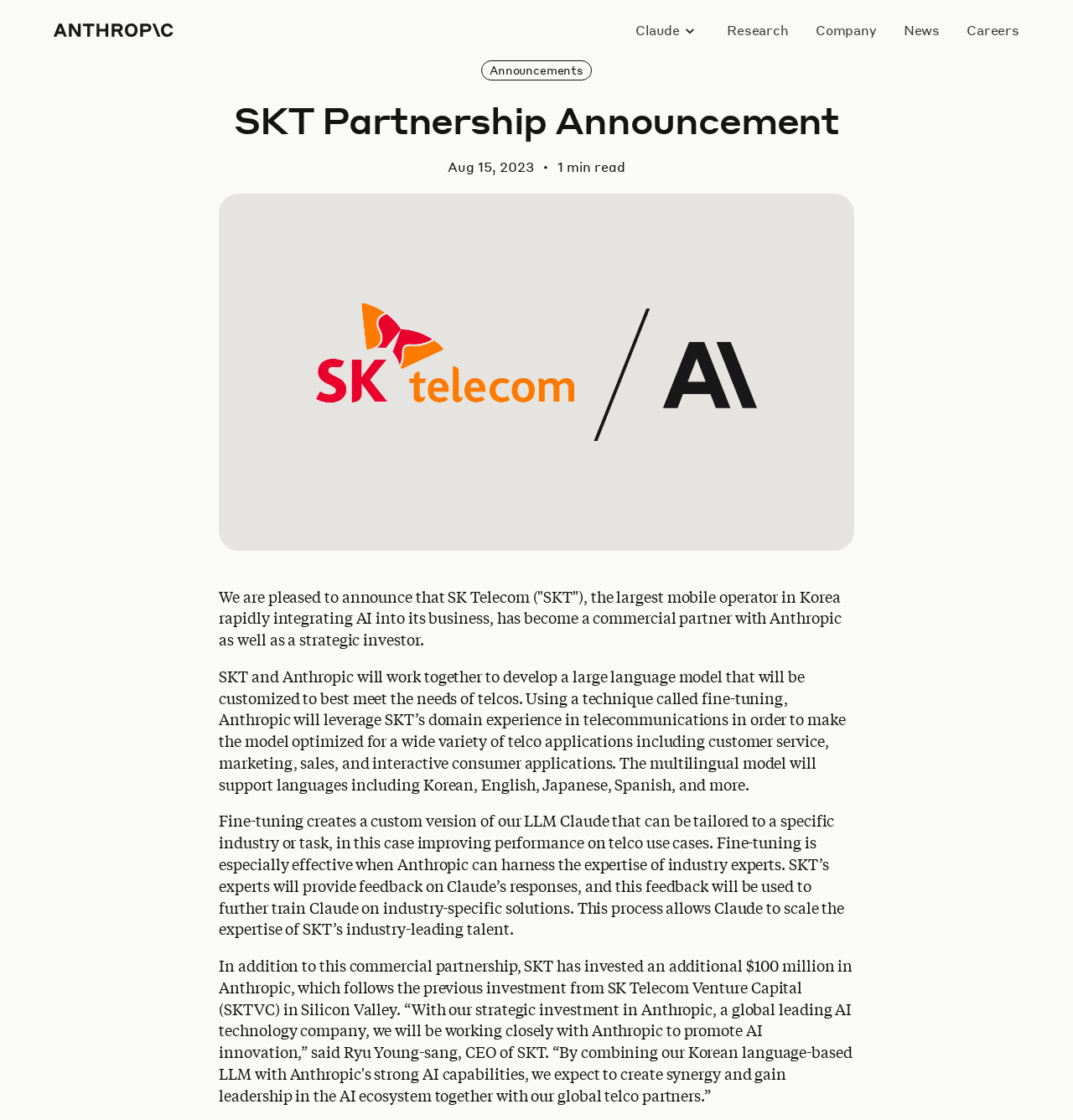Extract the primary header of the webpage and generate its text.

SKT Partnership Announcement